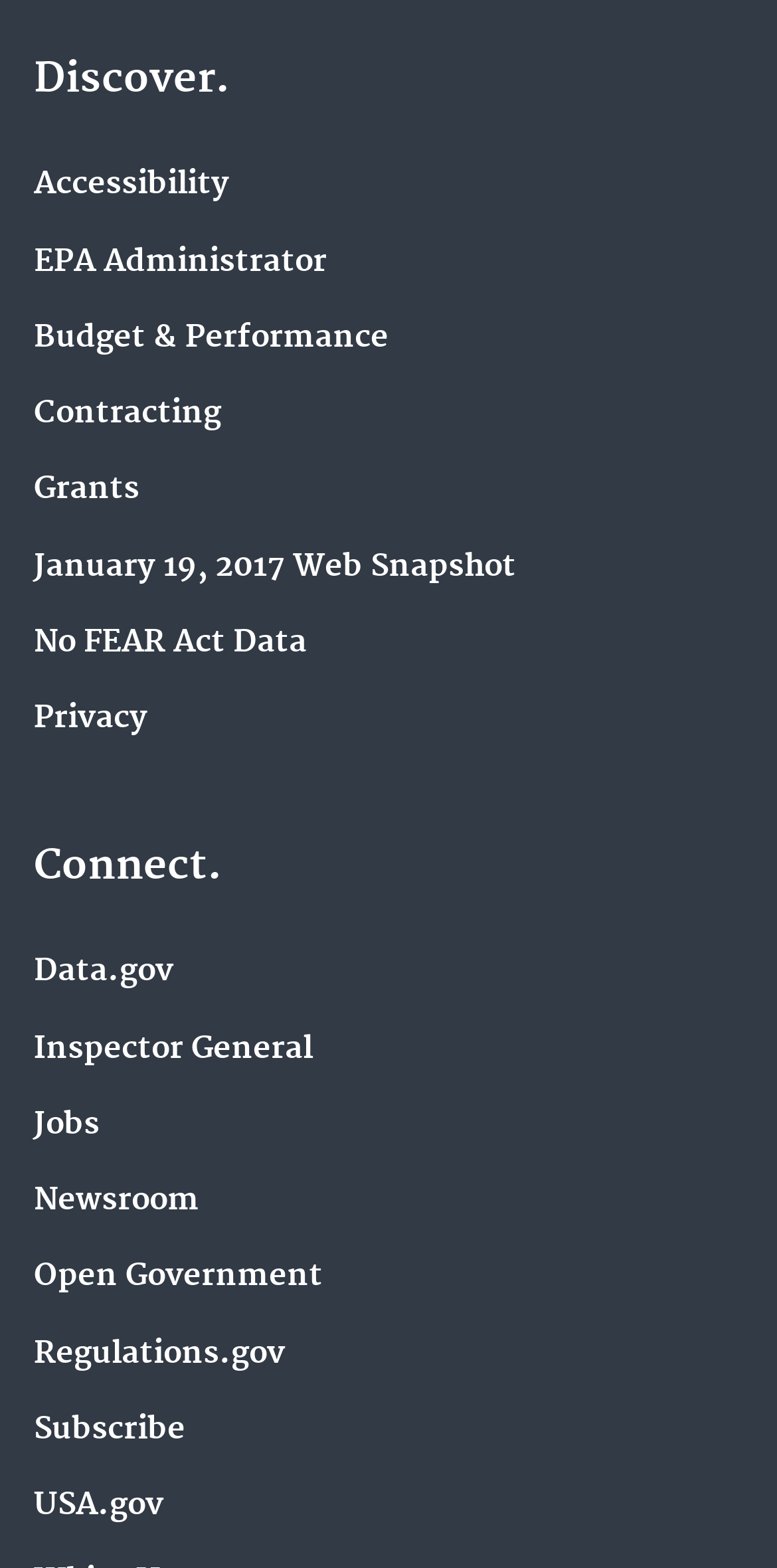Kindly determine the bounding box coordinates for the clickable area to achieve the given instruction: "View EPA Administrator".

[0.044, 0.156, 0.421, 0.179]